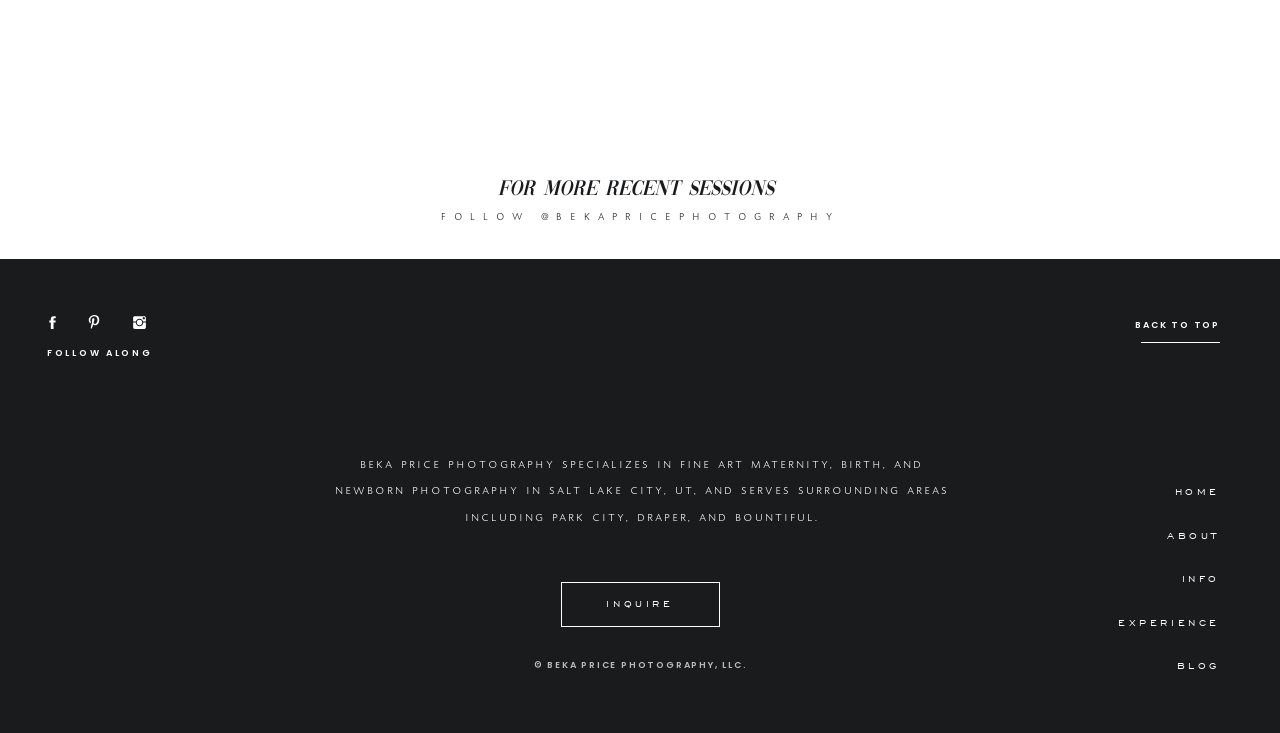Determine the bounding box coordinates of the clickable region to follow the instruction: "inquire".

[0.469, 0.809, 0.531, 0.834]